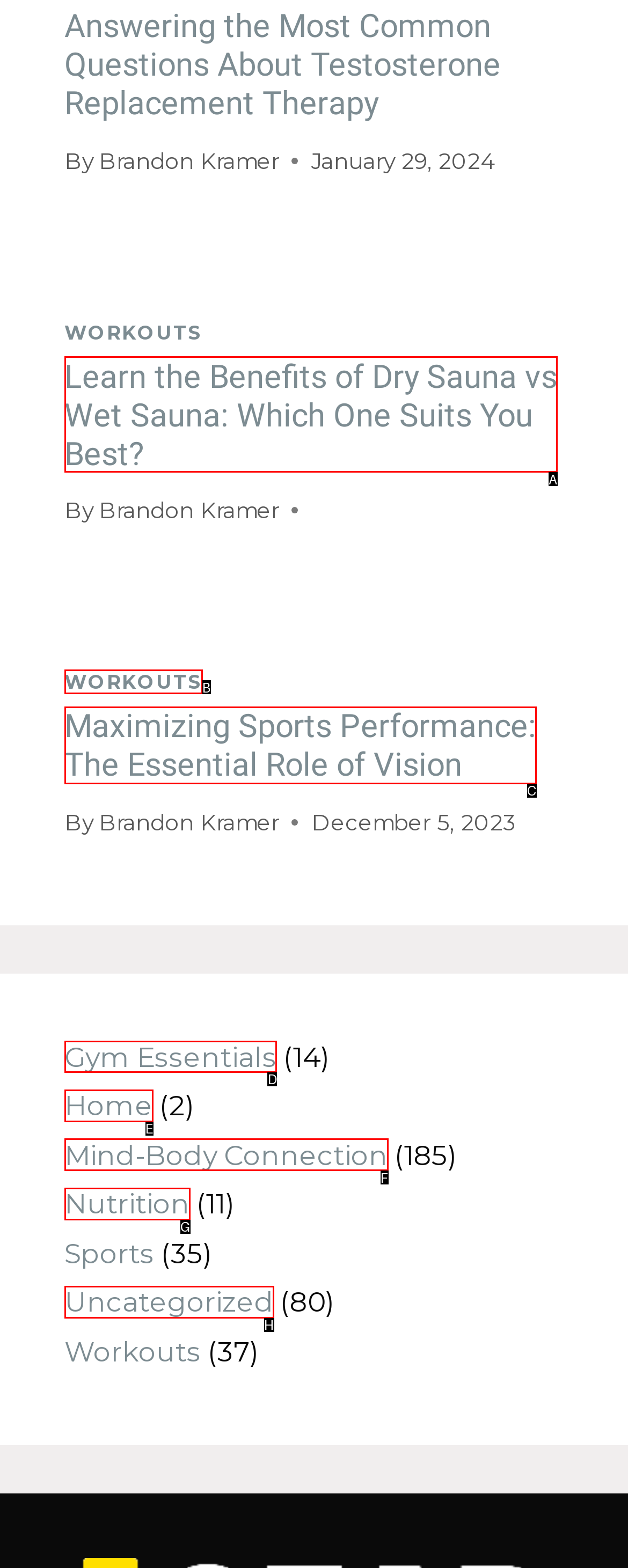Select the letter of the UI element you need to click on to fulfill this task: Explore the 'Gym Essentials' section. Write down the letter only.

D